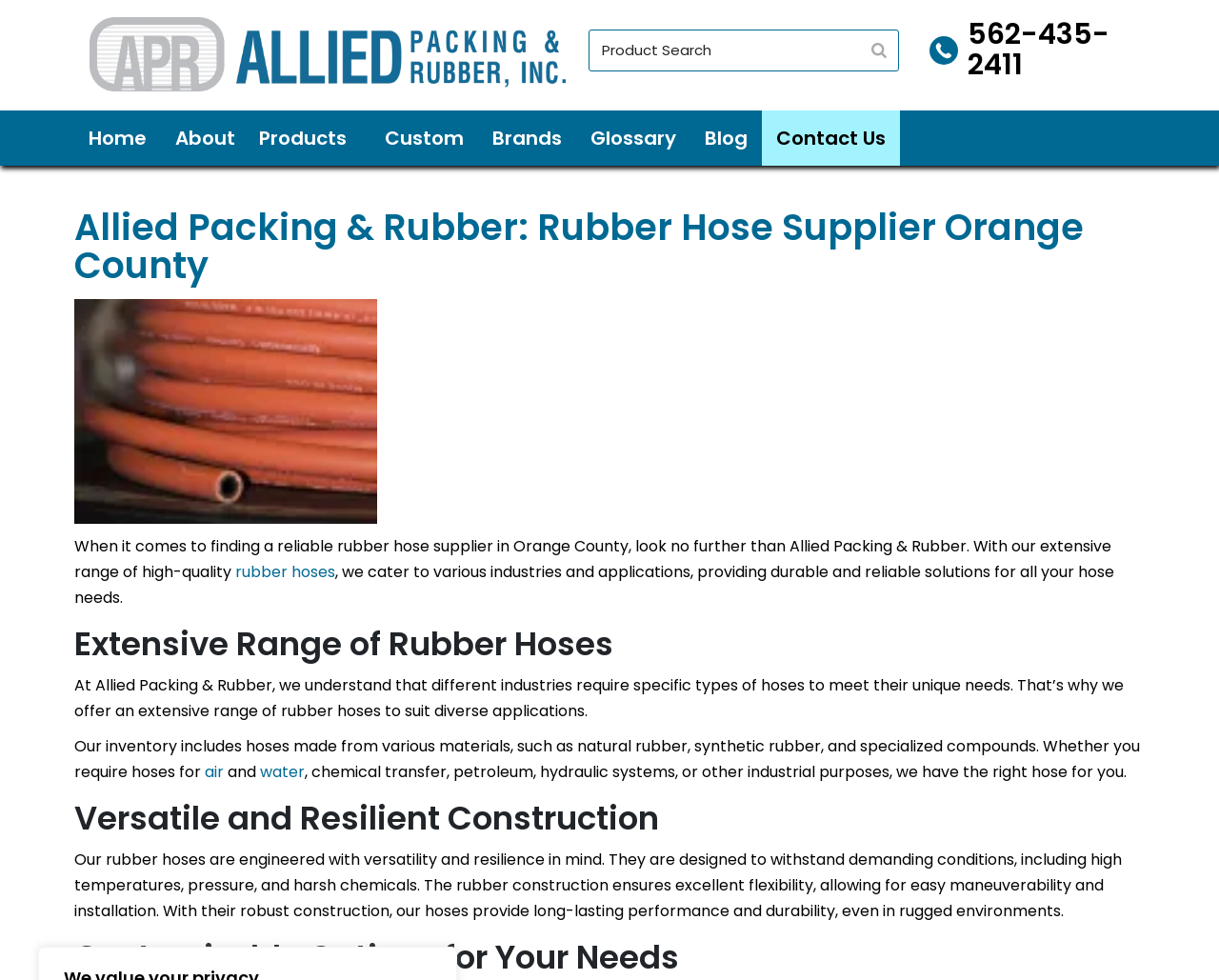What is the purpose of the rubber hoses supplied by Allied Packing & Rubber?
Utilize the information in the image to give a detailed answer to the question.

The webpage mentions that the rubber hoses cater to various industries and applications, providing durable and reliable solutions for all hose needs. It also lists specific examples such as air, water, chemical transfer, petroleum, hydraulic systems, and other industrial purposes.